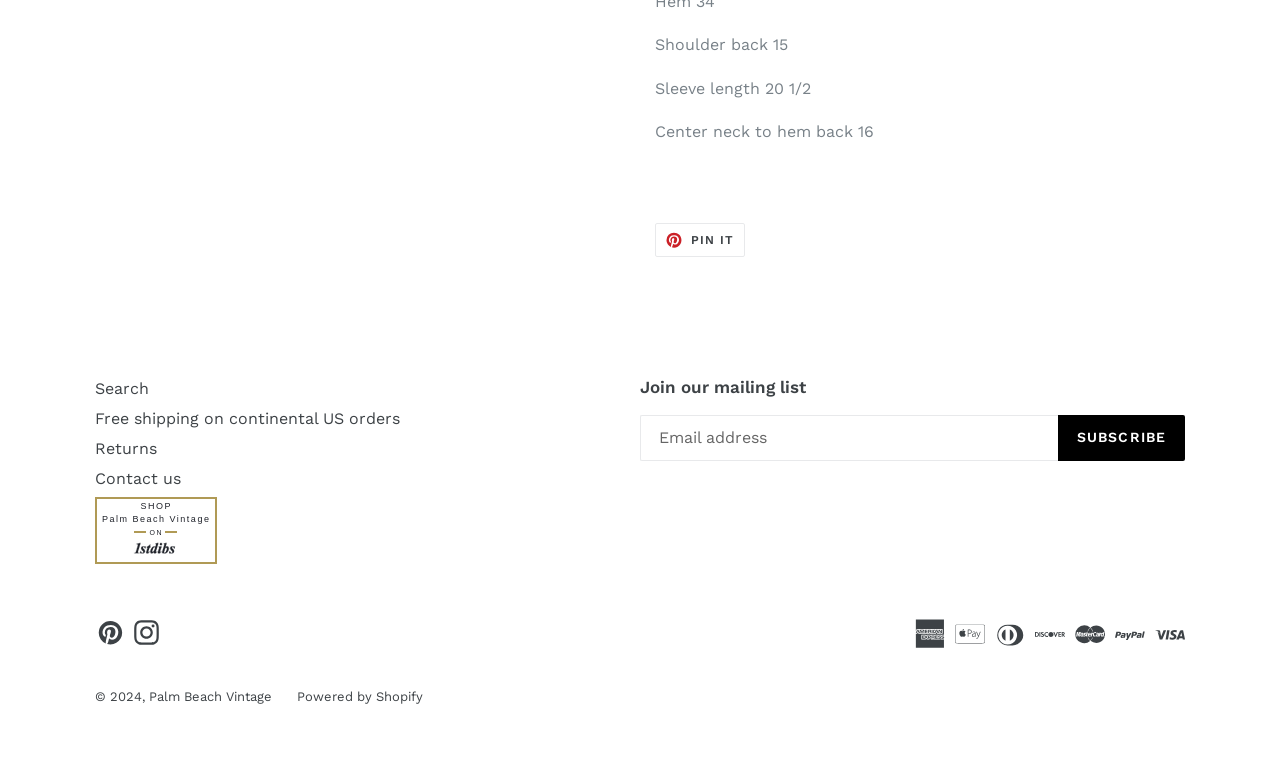Find the bounding box coordinates for the element that must be clicked to complete the instruction: "Visit Palm Beach Vintage on 1stdibs". The coordinates should be four float numbers between 0 and 1, indicated as [left, top, right, bottom].

[0.103, 0.709, 0.138, 0.731]